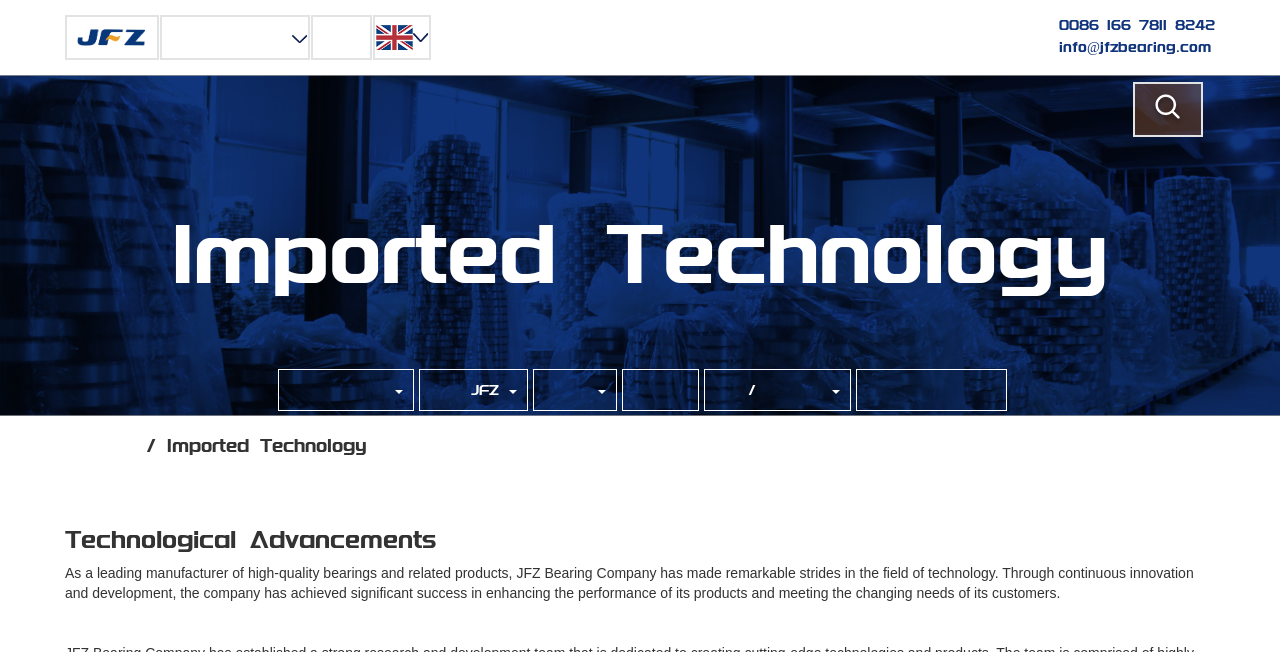Please mark the clickable region by giving the bounding box coordinates needed to complete this instruction: "Visit the home page".

[0.245, 0.044, 0.288, 0.07]